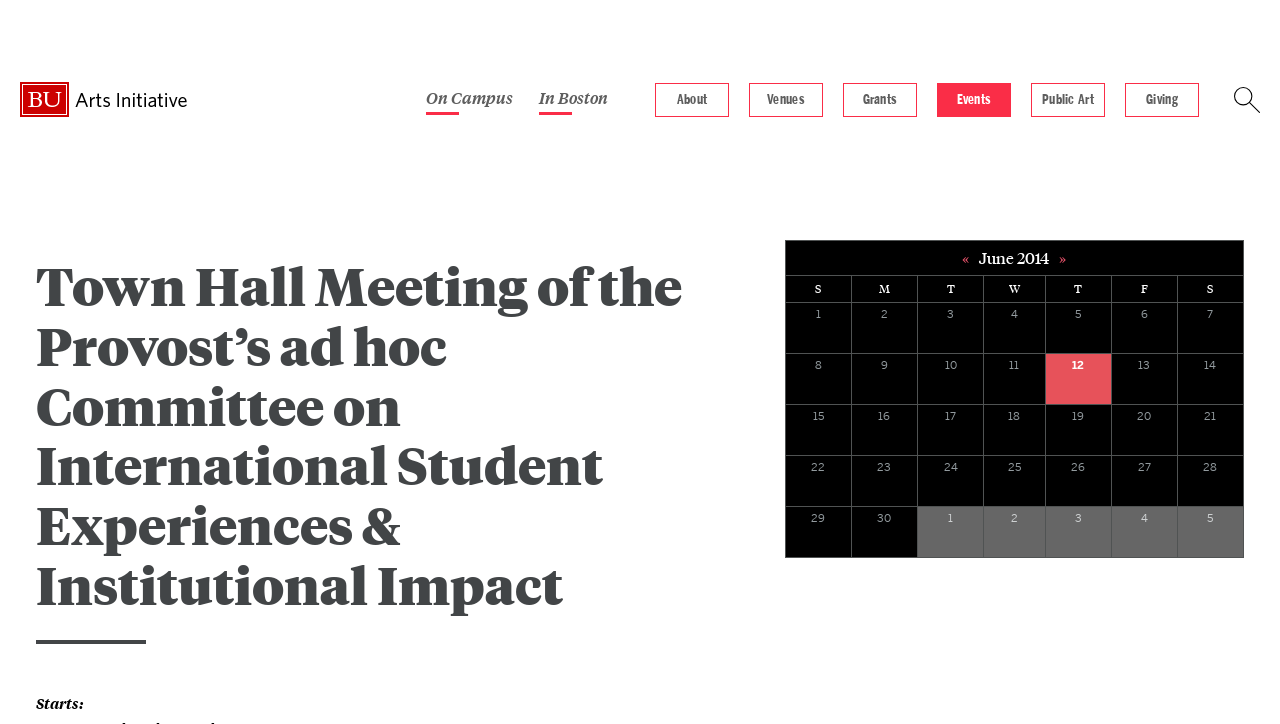From the webpage screenshot, predict the bounding box coordinates (top-left x, top-left y, bottom-right x, bottom-right y) for the UI element described here: 22

[0.614, 0.63, 0.665, 0.699]